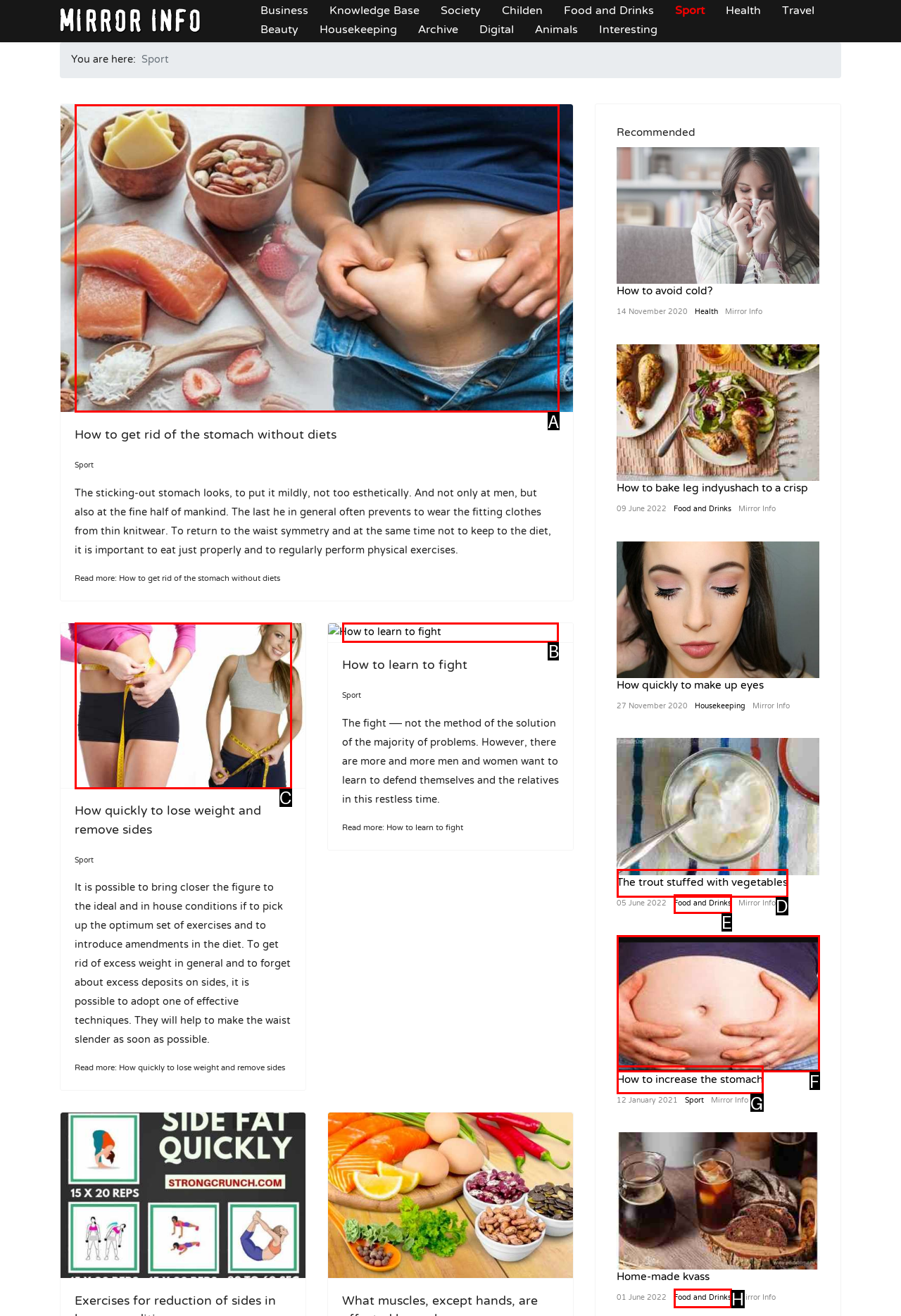Select the UI element that should be clicked to execute the following task: Learn 'How to learn to fight'
Provide the letter of the correct choice from the given options.

B